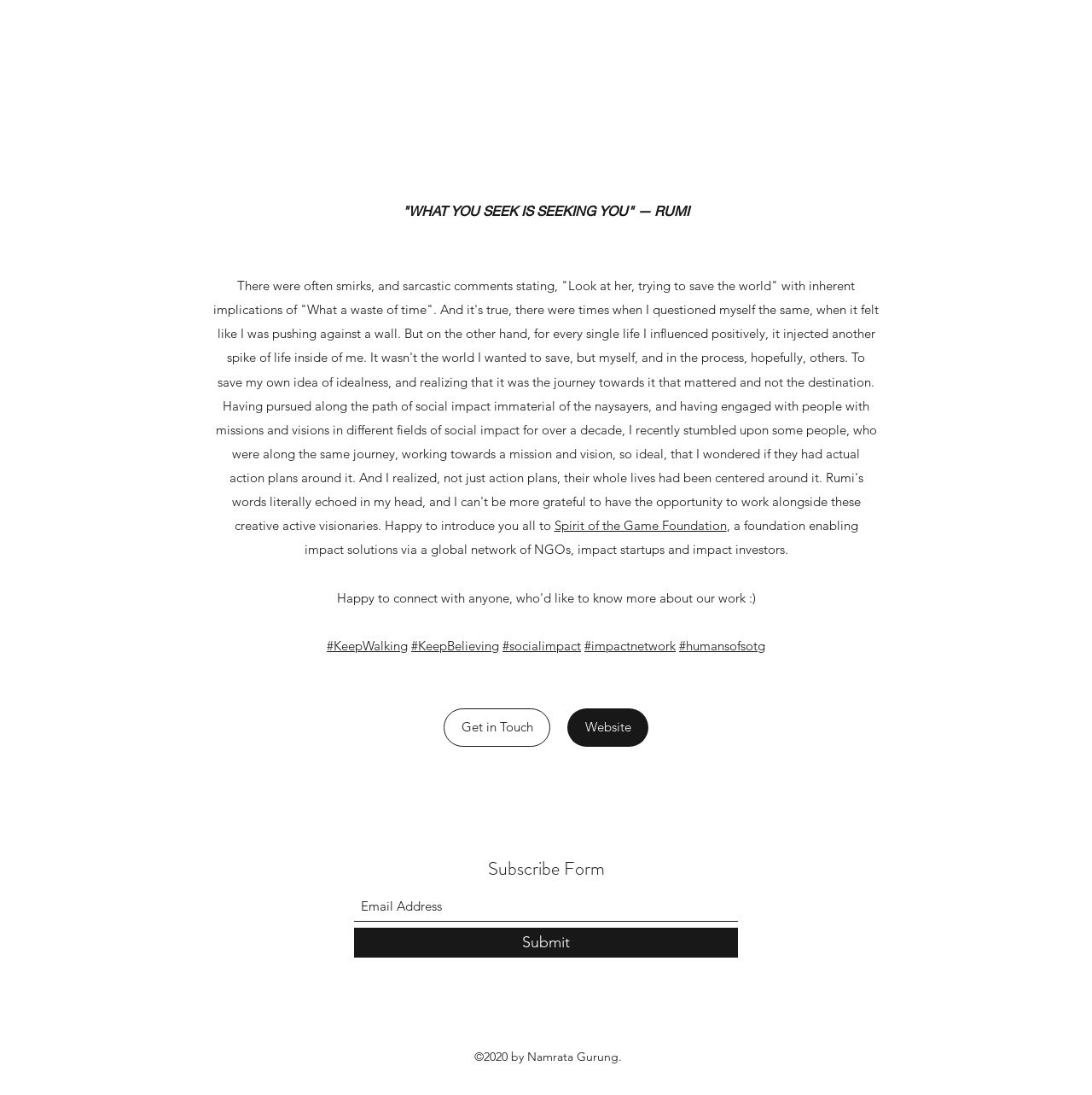Please indicate the bounding box coordinates of the element's region to be clicked to achieve the instruction: "Click on the '#KeepWalking' link". Provide the coordinates as four float numbers between 0 and 1, i.e., [left, top, right, bottom].

[0.299, 0.582, 0.373, 0.597]